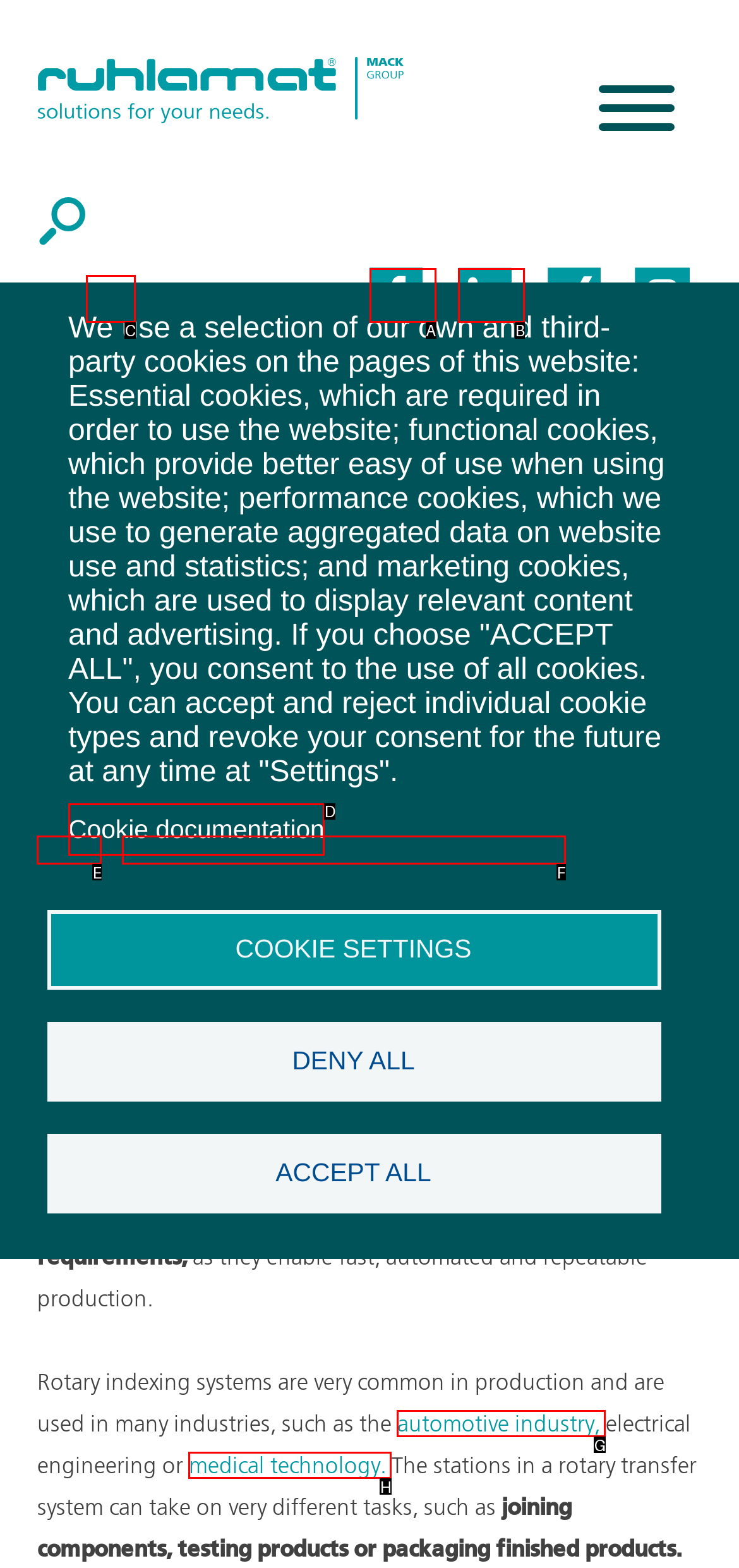From the provided options, pick the HTML element that matches the description: title="Facebook page of Ruhlamat". Respond with the letter corresponding to your choice.

A